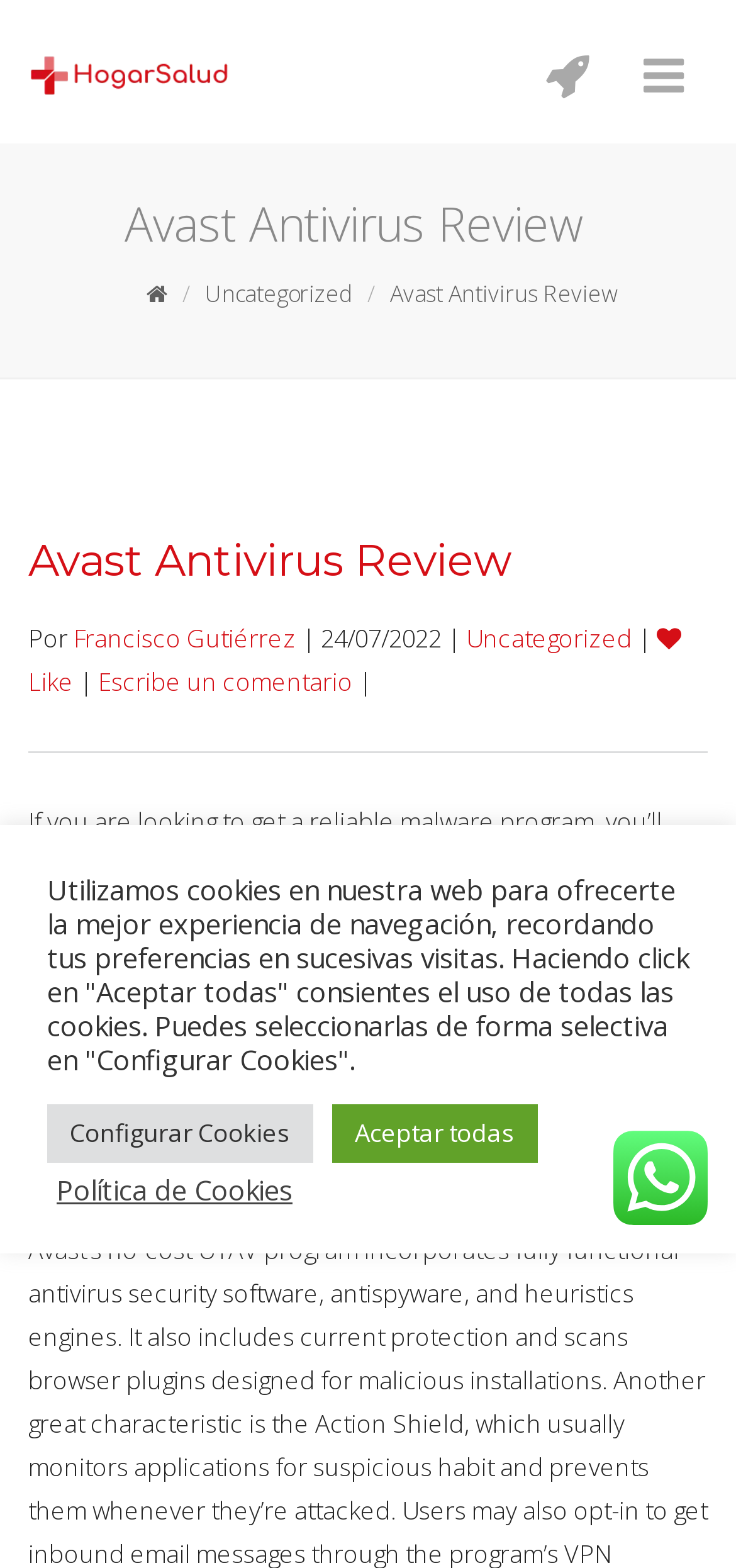Reply to the question with a single word or phrase:
What is the date of the review?

24/07/2022